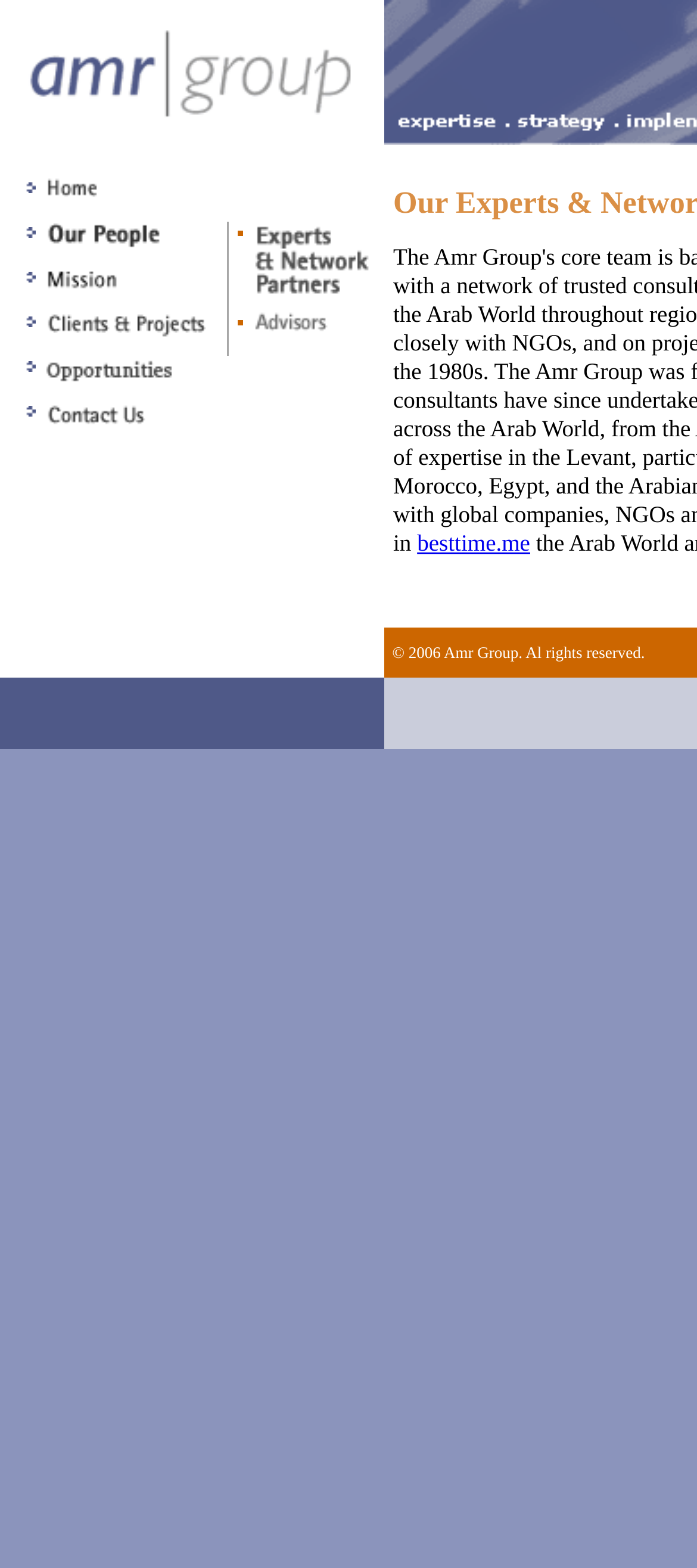How many table rows are in the main table?
Look at the image and answer with only one word or phrase.

6